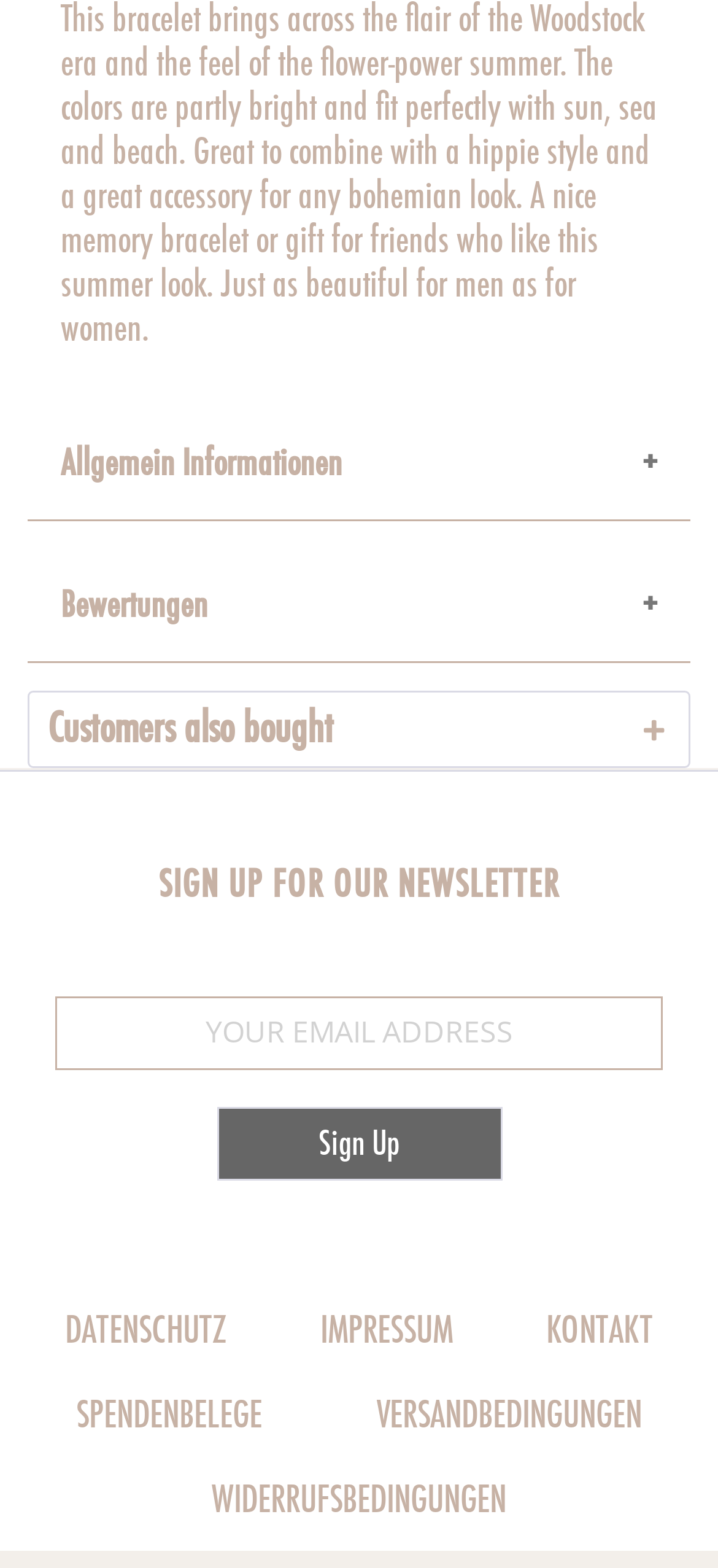Please answer the following question as detailed as possible based on the image: 
What is the purpose of the 'Customers also bought' link?

The 'Customers also bought' link is located near the evaluation form, suggesting that it is related to the product being evaluated, and clicking on it will show other products that customers who bought 'Flash Back The Time' also purchased.